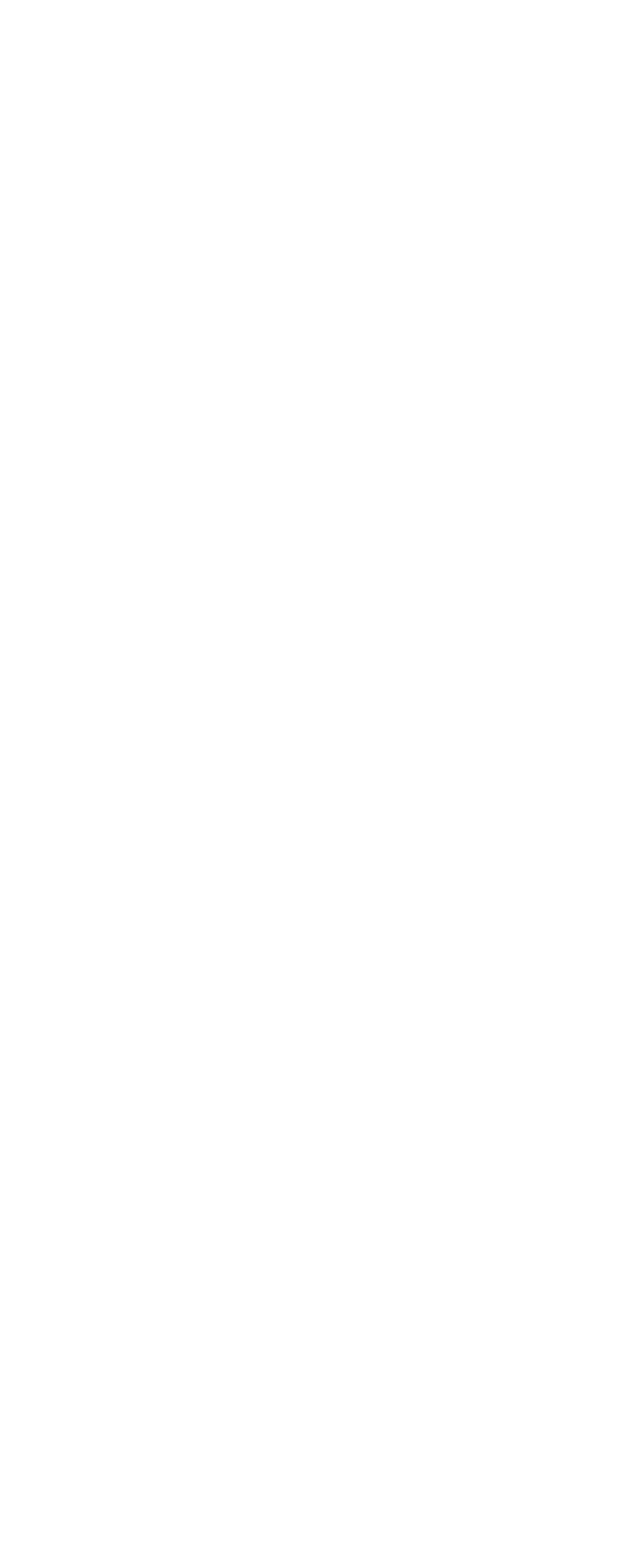How many links are present on the webpage?
Refer to the image and respond with a one-word or short-phrase answer.

59